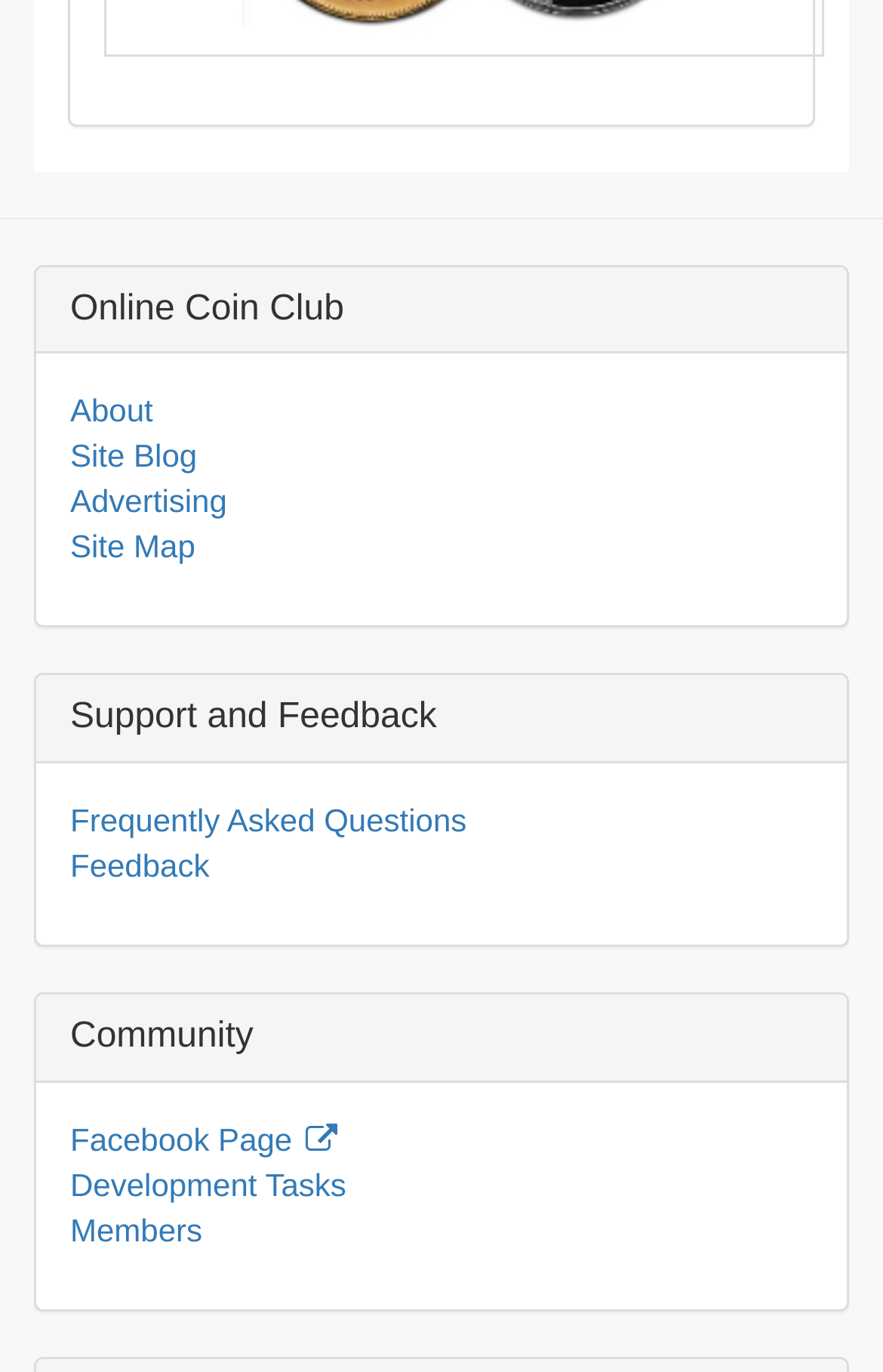Please locate the bounding box coordinates for the element that should be clicked to achieve the following instruction: "go to about page". Ensure the coordinates are given as four float numbers between 0 and 1, i.e., [left, top, right, bottom].

[0.079, 0.286, 0.173, 0.313]